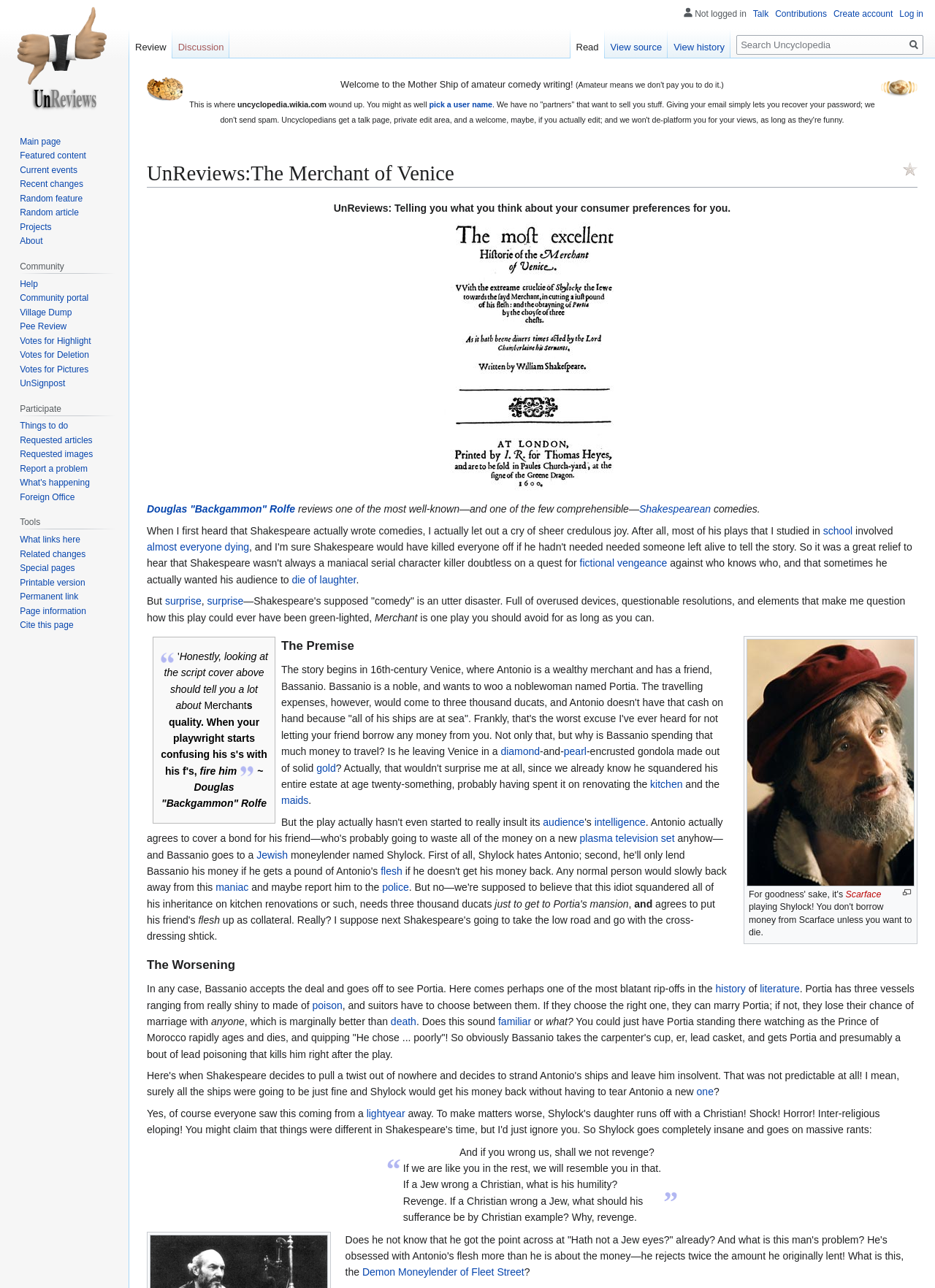Please determine the bounding box of the UI element that matches this description: What links here. The coordinates should be given as (top-left x, top-left y, bottom-right x, bottom-right y), with all values between 0 and 1.

[0.021, 0.415, 0.086, 0.423]